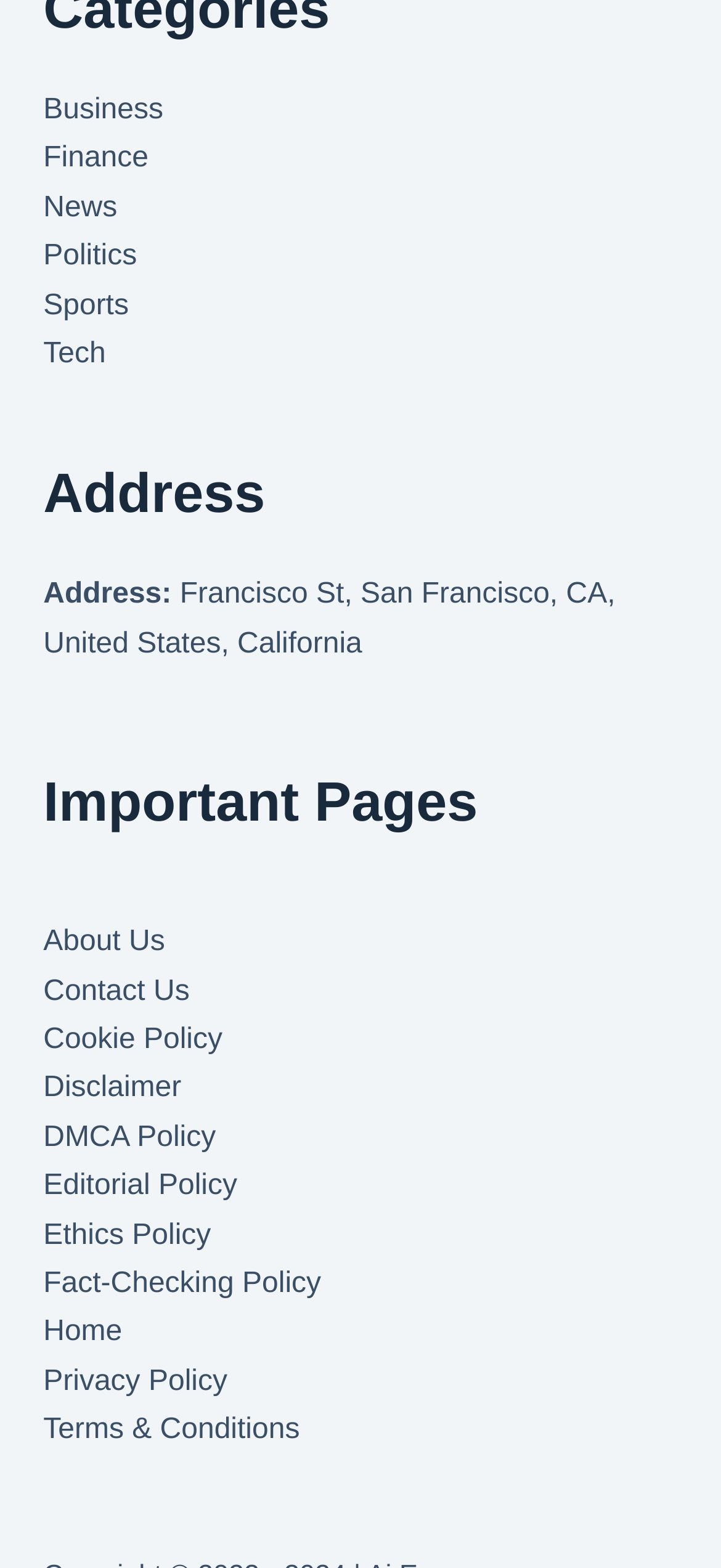Indicate the bounding box coordinates of the element that needs to be clicked to satisfy the following instruction: "Visit Home". The coordinates should be four float numbers between 0 and 1, i.e., [left, top, right, bottom].

[0.06, 0.84, 0.169, 0.86]